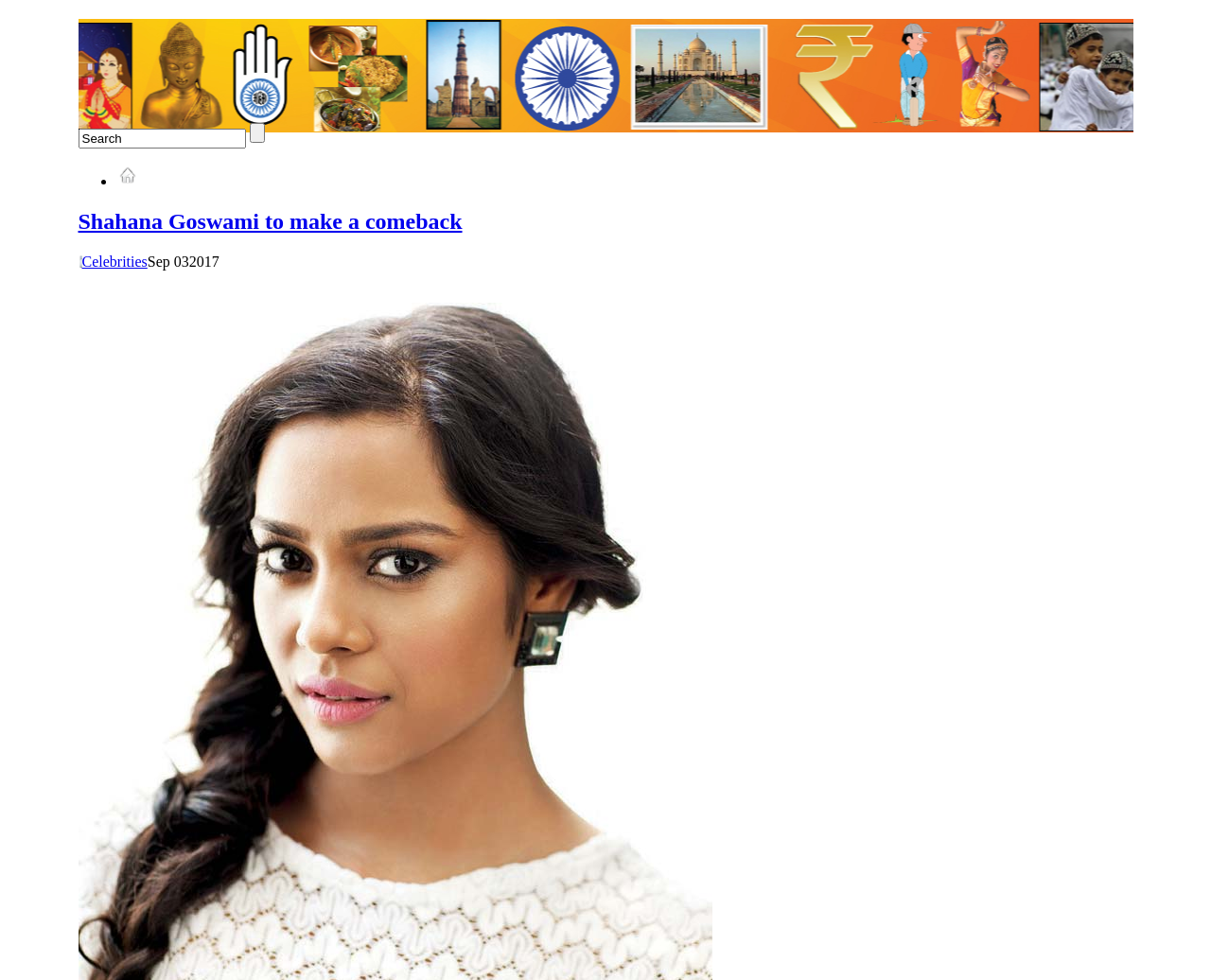Calculate the bounding box coordinates for the UI element based on the following description: "input value="Search" name="s" value="Search"". Ensure the coordinates are four float numbers between 0 and 1, i.e., [left, top, right, bottom].

[0.064, 0.131, 0.203, 0.151]